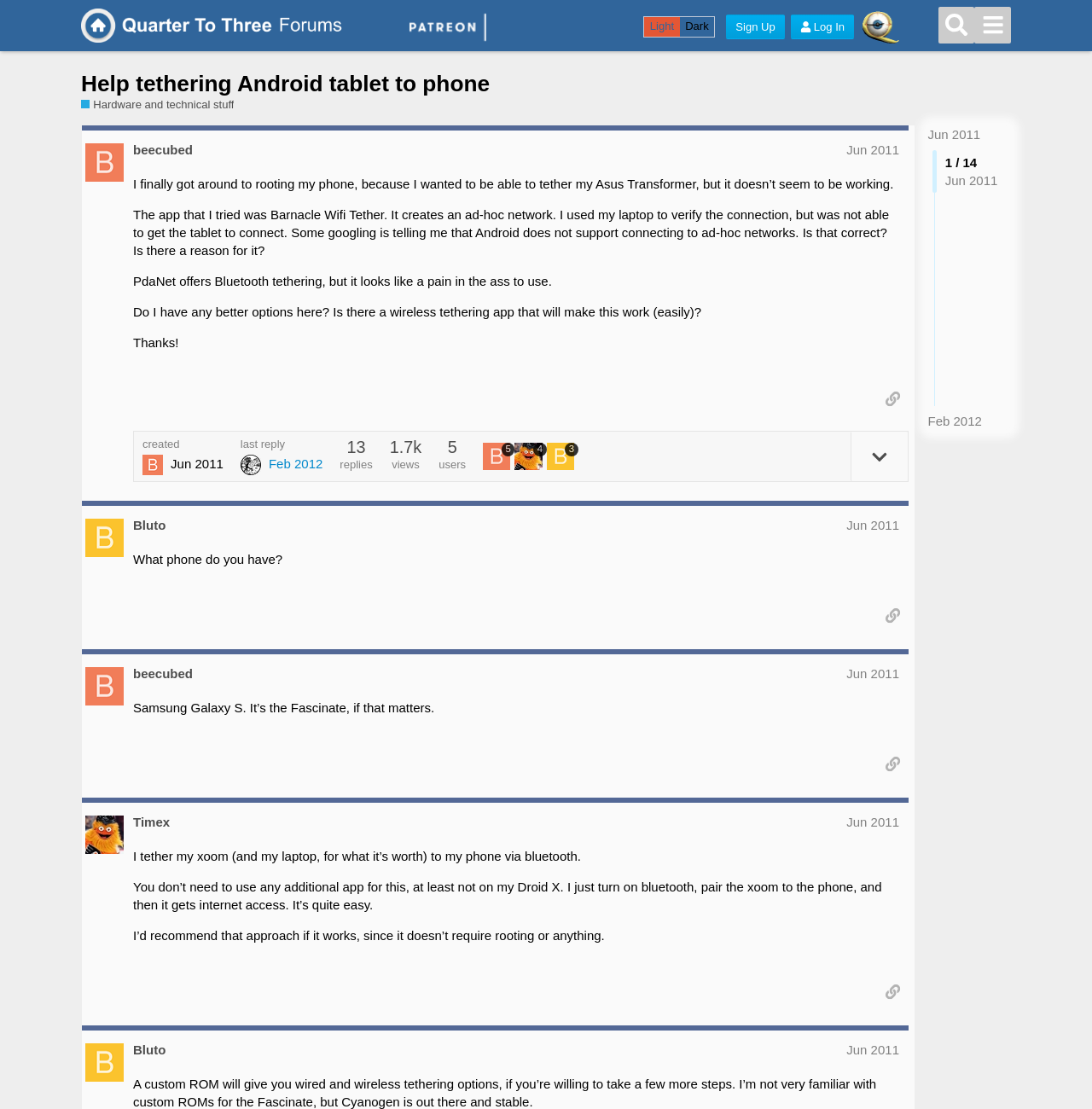Please specify the coordinates of the bounding box for the element that should be clicked to carry out this instruction: "Share a link to this post". The coordinates must be four float numbers between 0 and 1, formatted as [left, top, right, bottom].

[0.803, 0.347, 0.832, 0.373]